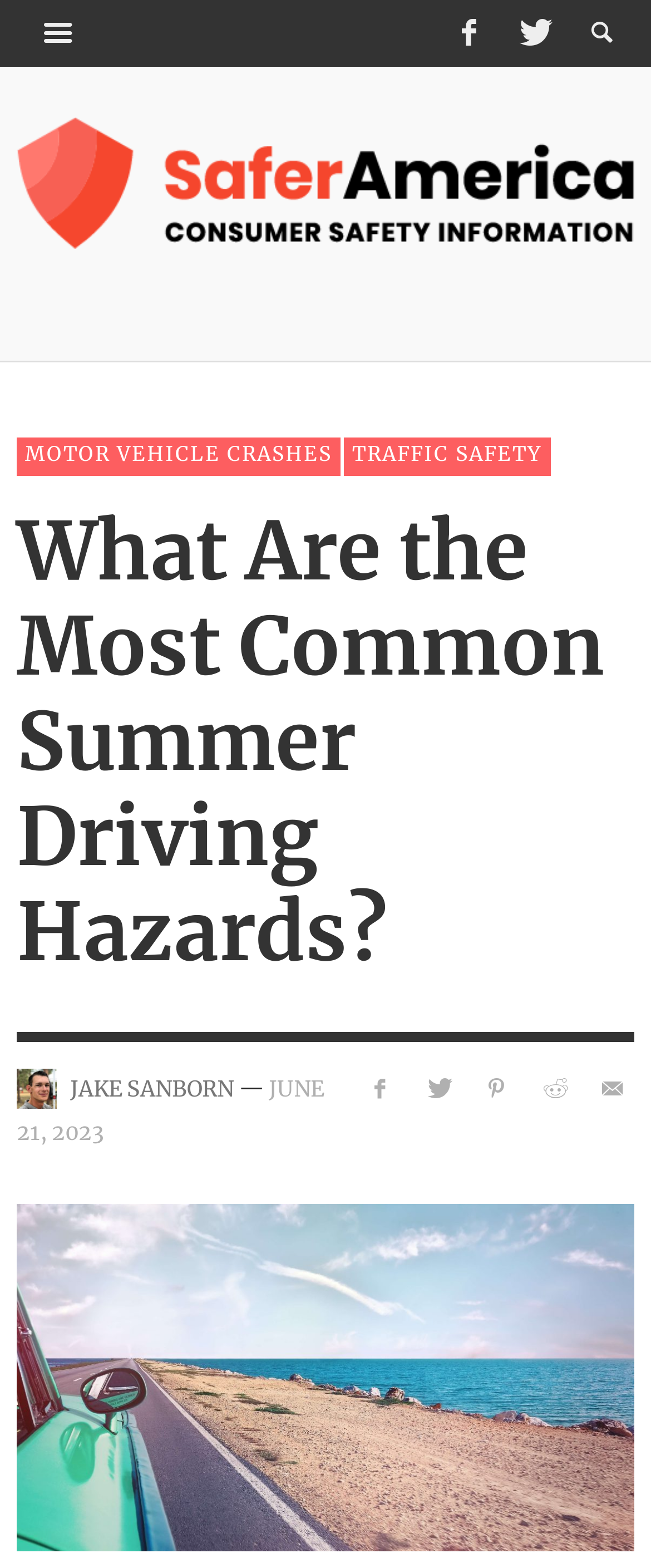Identify the bounding box of the UI element that matches this description: "title="Search"".

[0.026, 0.0, 0.153, 0.043]